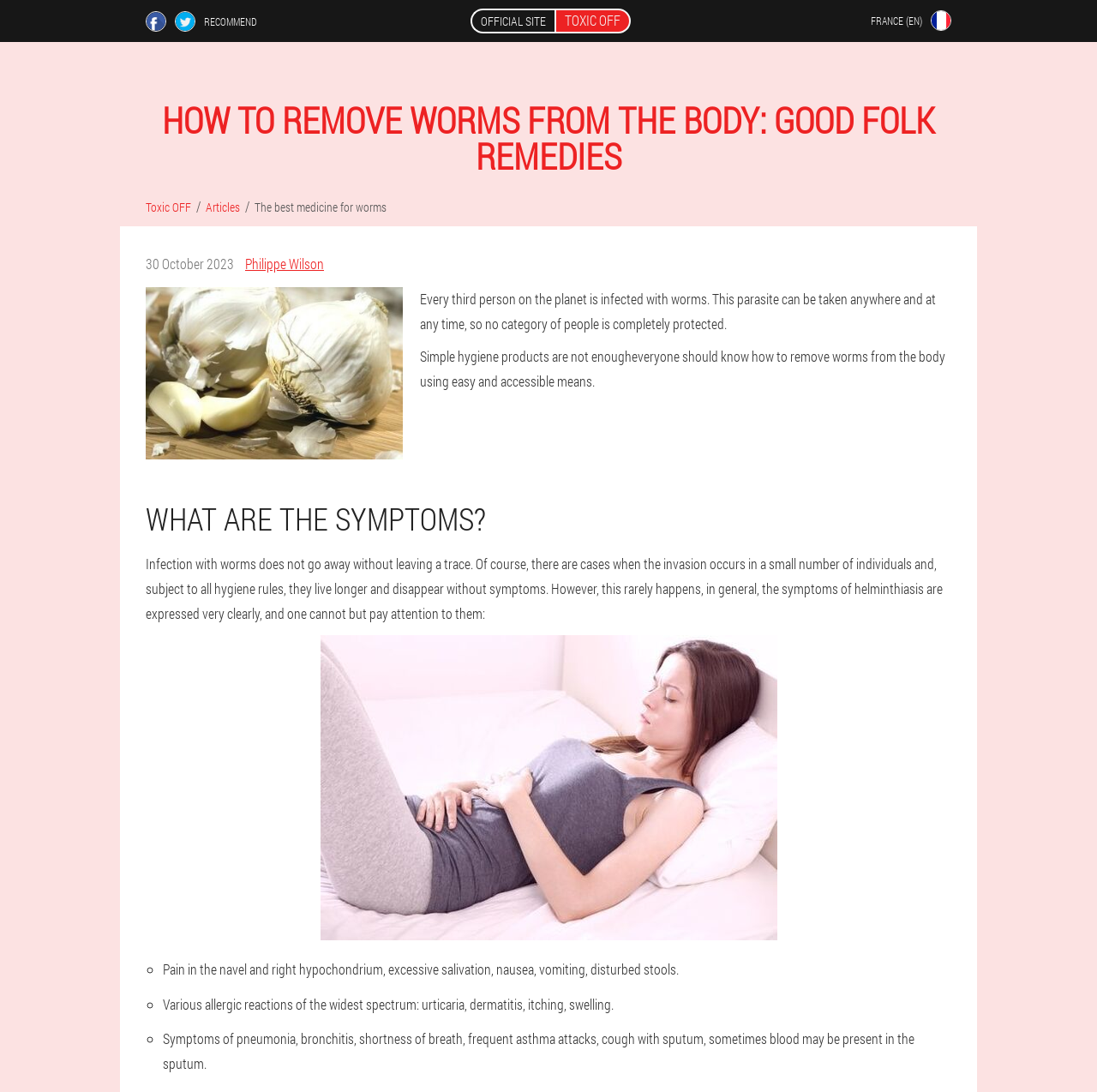Identify the bounding box coordinates for the element you need to click to achieve the following task: "Click on Facebook link". The coordinates must be four float values ranging from 0 to 1, formatted as [left, top, right, bottom].

[0.133, 0.01, 0.152, 0.029]